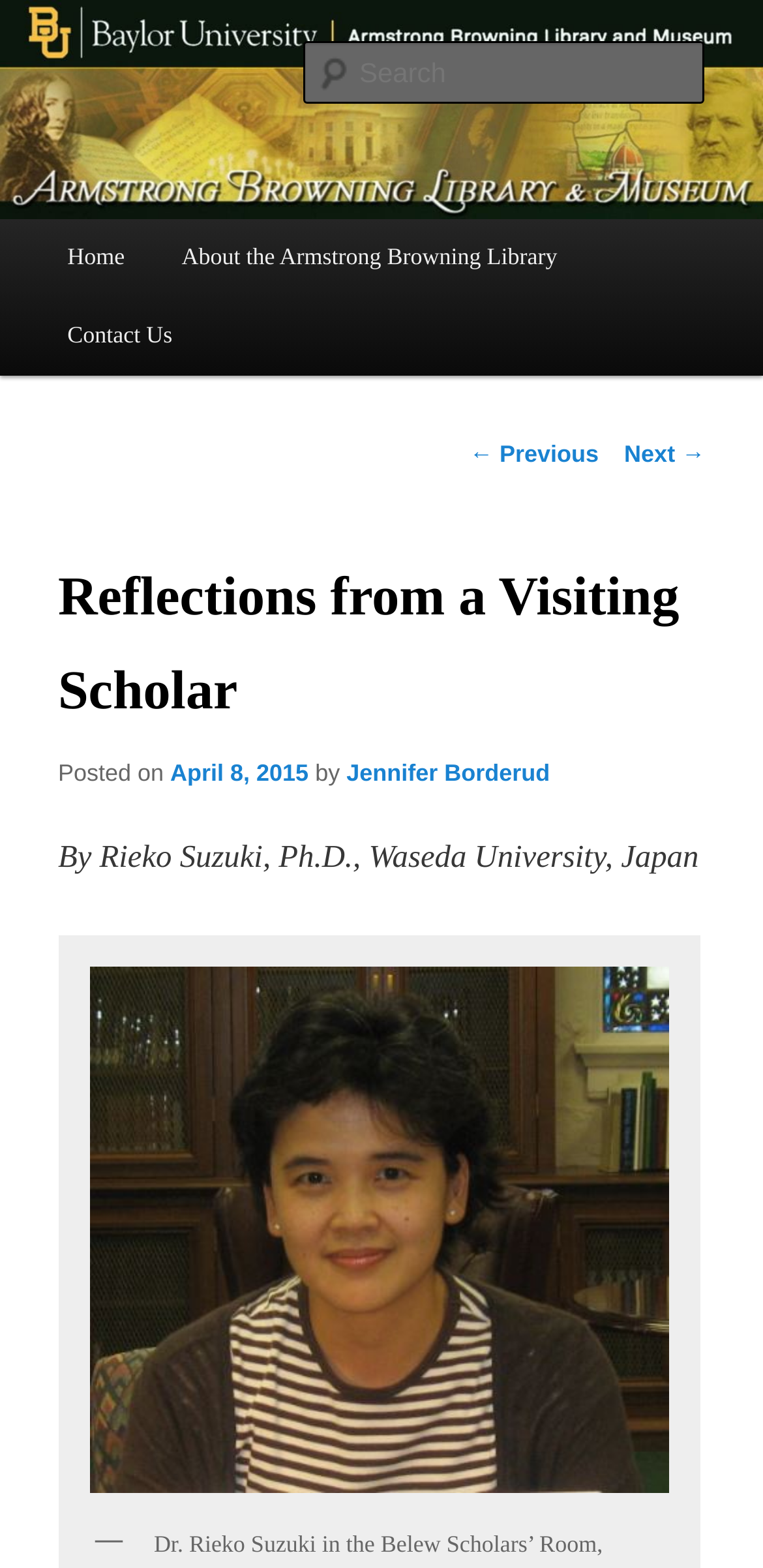Please identify the bounding box coordinates of the element I should click to complete this instruction: 'read Privacy Disclaimer'. The coordinates should be given as four float numbers between 0 and 1, like this: [left, top, right, bottom].

None